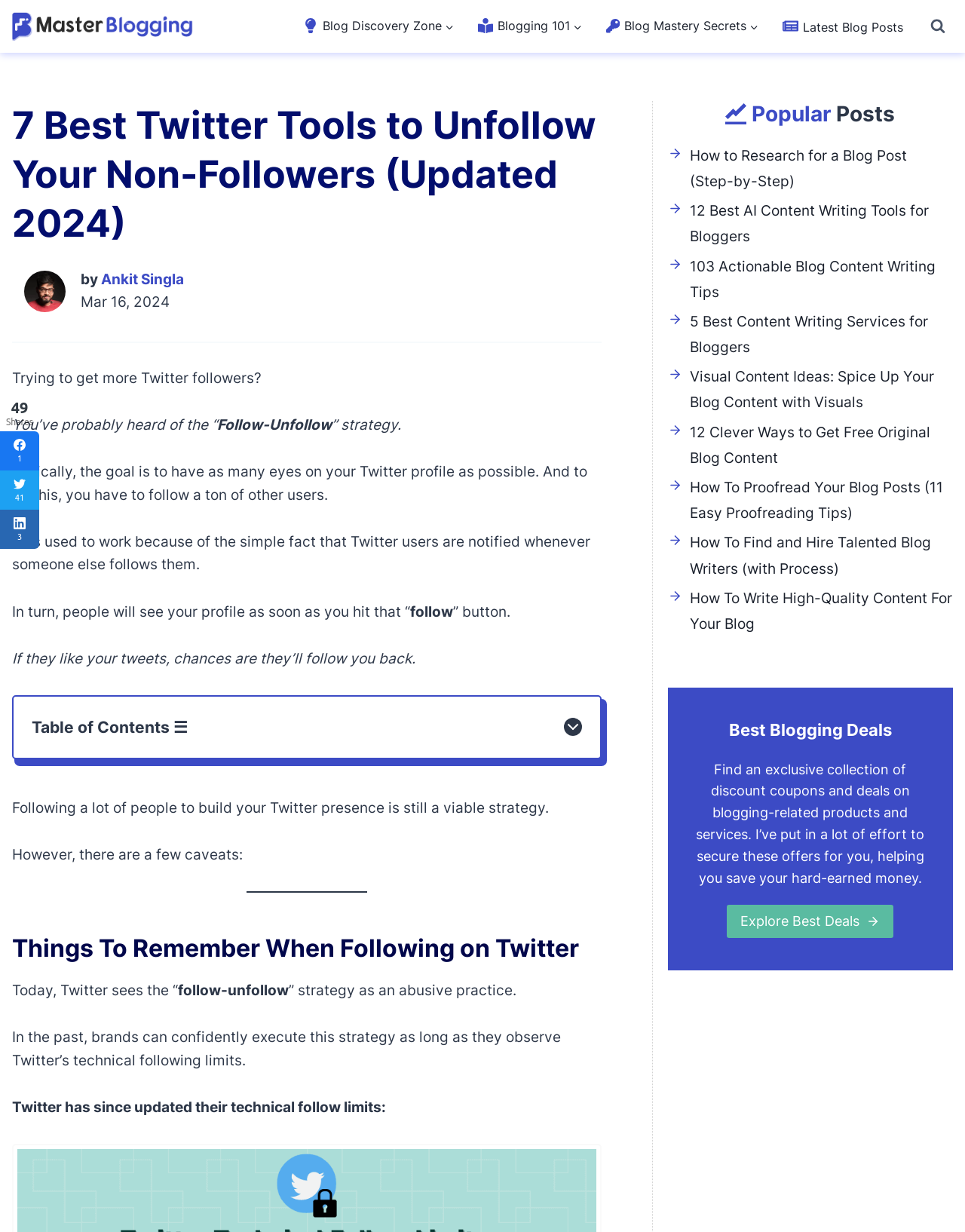Bounding box coordinates should be in the format (top-left x, top-left y, bottom-right x, bottom-right y) and all values should be floating point numbers between 0 and 1. Determine the bounding box coordinate for the UI element described as: parent_node: Blogging 101 aria-label="Child menu"

[0.587, 0.006, 0.601, 0.037]